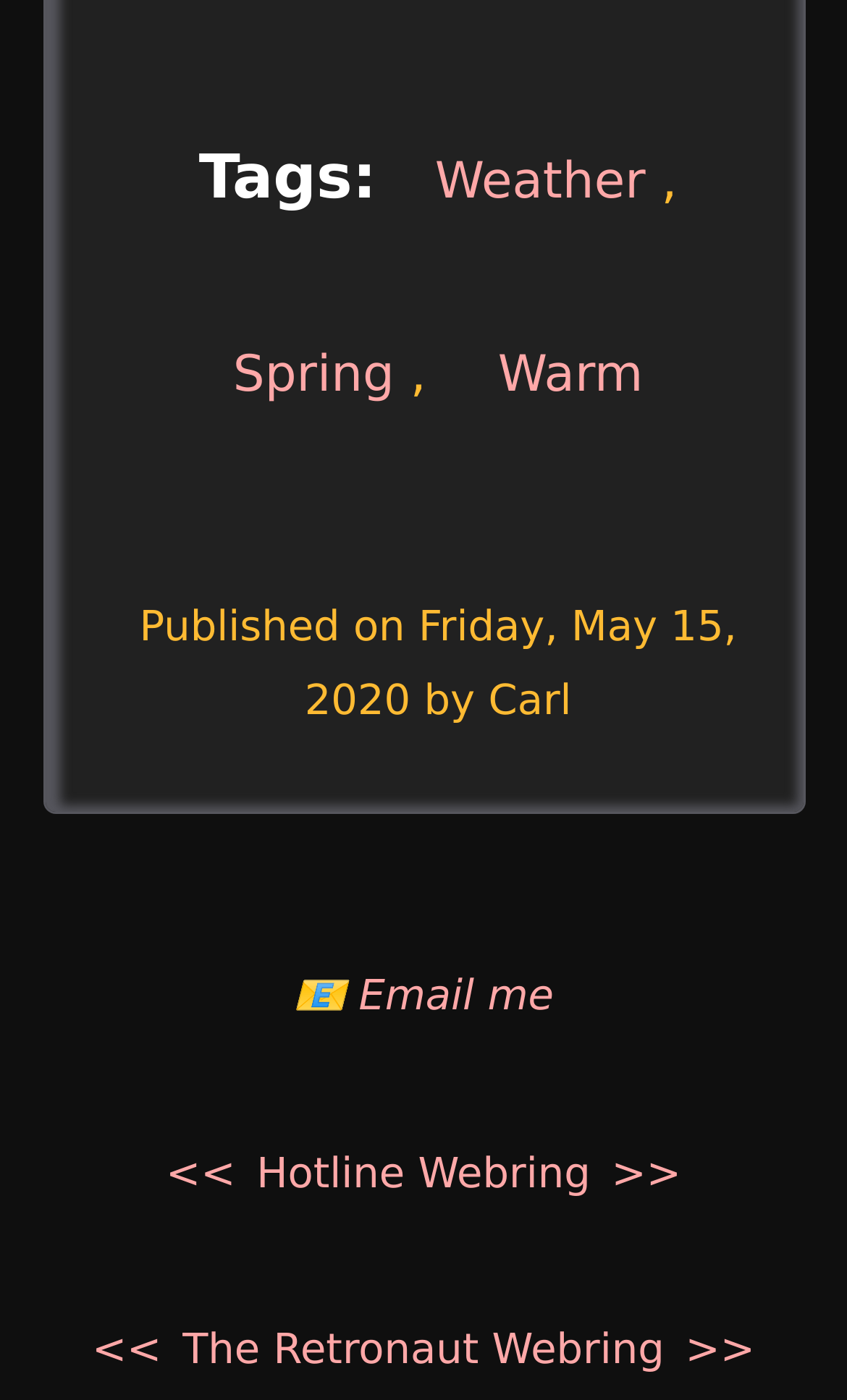Find the bounding box coordinates for the area that must be clicked to perform this action: "Go to The Retronaut Webring".

[0.216, 0.946, 0.784, 0.982]